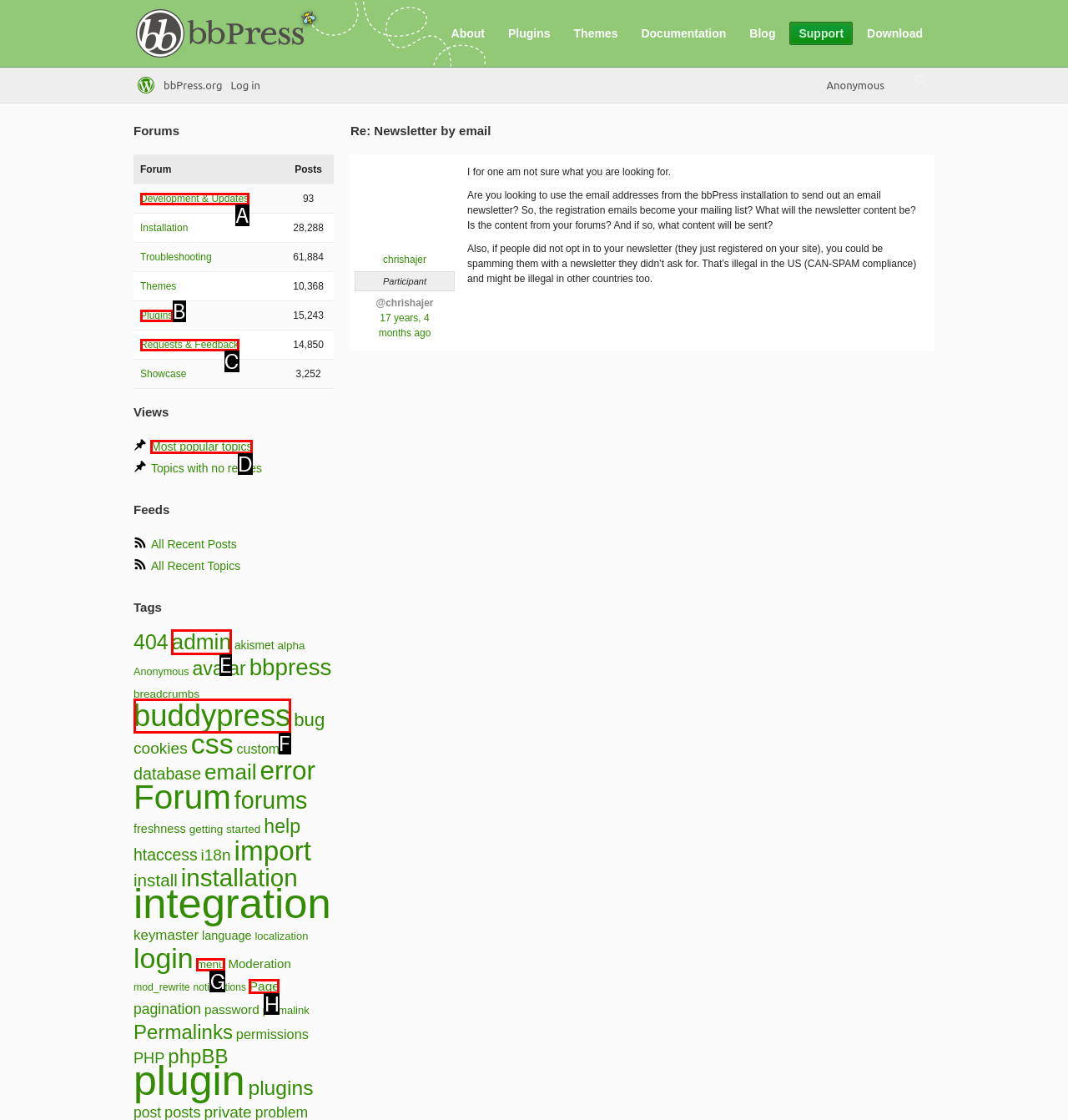Identify which lettered option to click to carry out the task: Check the 'Most popular topics' feed. Provide the letter as your answer.

D